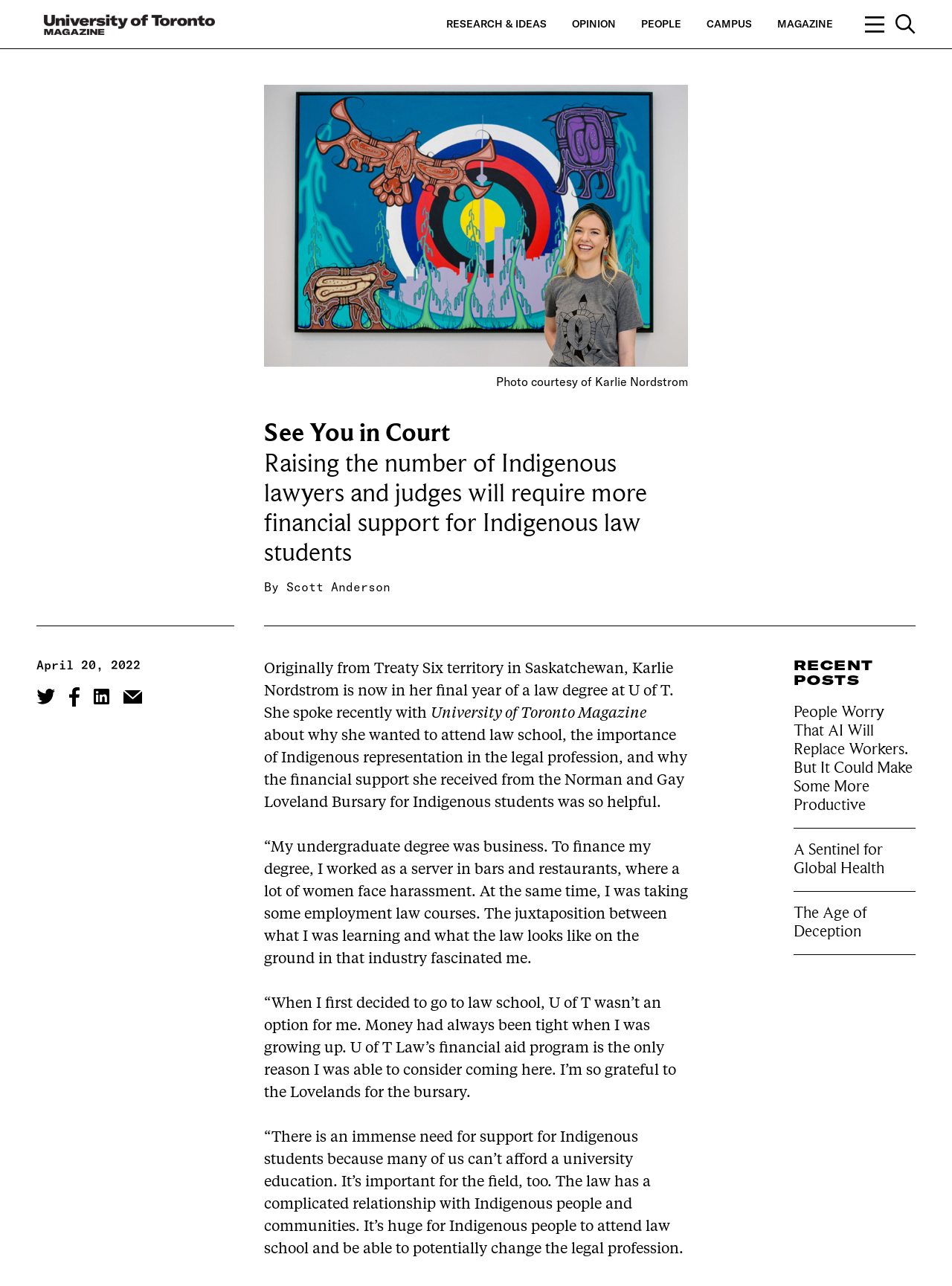Can you find and provide the main heading text of this webpage?

See You in Court